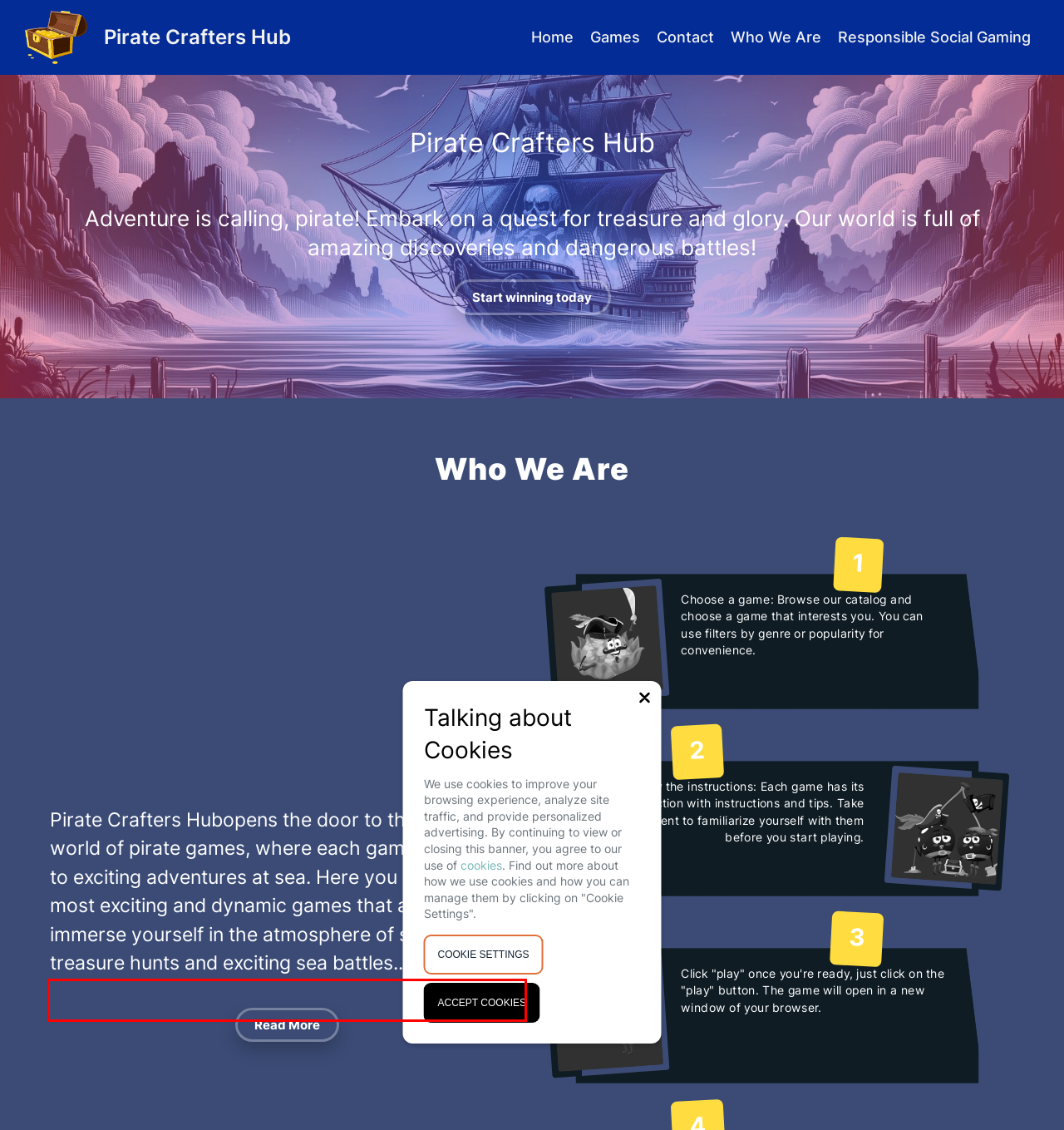Please perform OCR on the UI element surrounded by the red bounding box in the given webpage screenshot and extract its text content.

On Pirate Crafters Hub you will find a variety of games, from exciting pirate RPGs to online multiplayer battles, where everyone has the chance to become a legendary pirate and join the battle with other players. We invite you to become a part of unique stories, where you can feel like a real ruler of the sea. Embark on a journey through incredible marine worlds and become the master of your own stories.